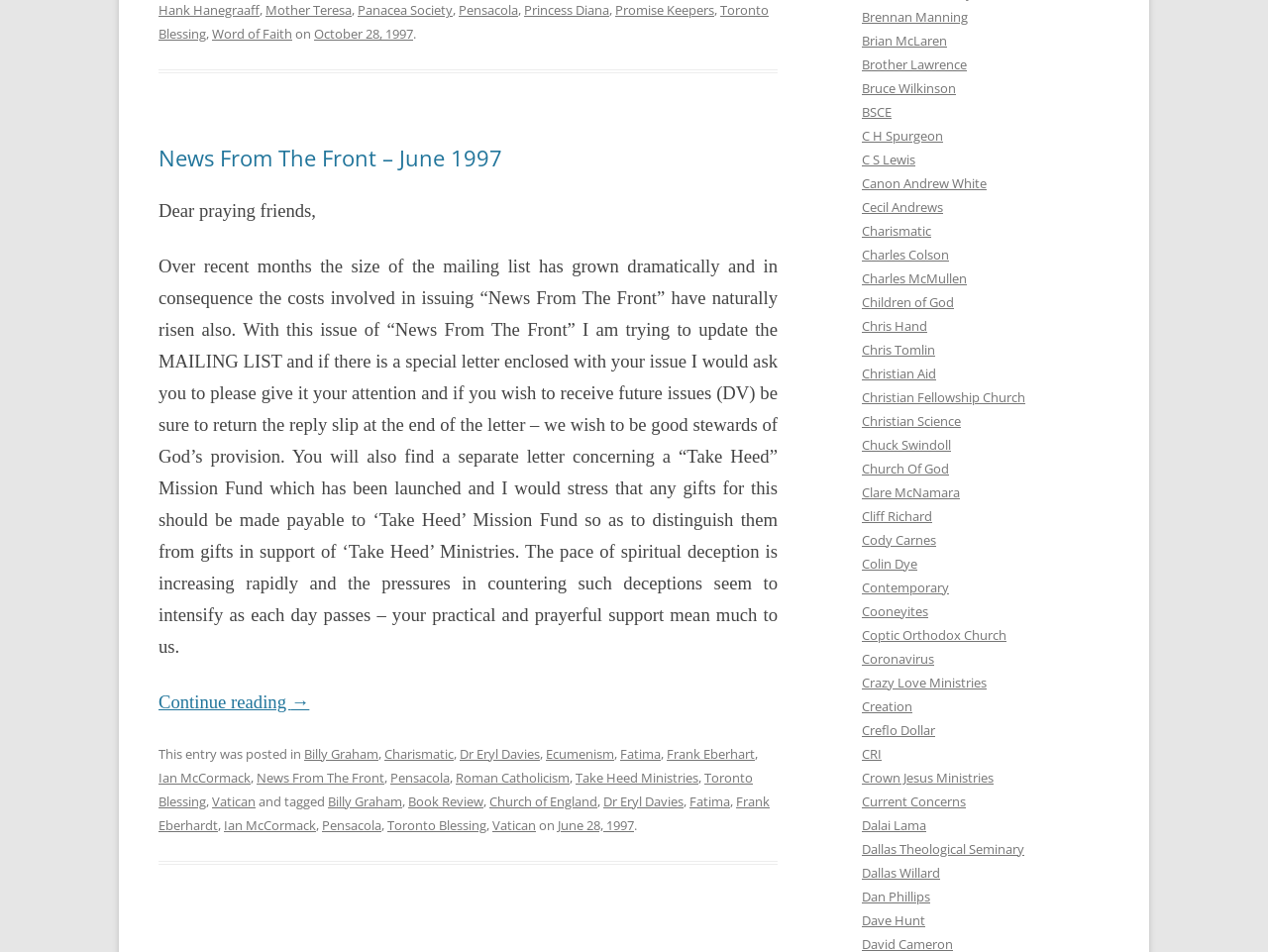What is the name of the mission fund mentioned in the article?
From the details in the image, answer the question comprehensively.

I found the name of the mission fund mentioned in the article by reading the text, where it says 'a “Take Heed” Mission Fund which has been launched'.